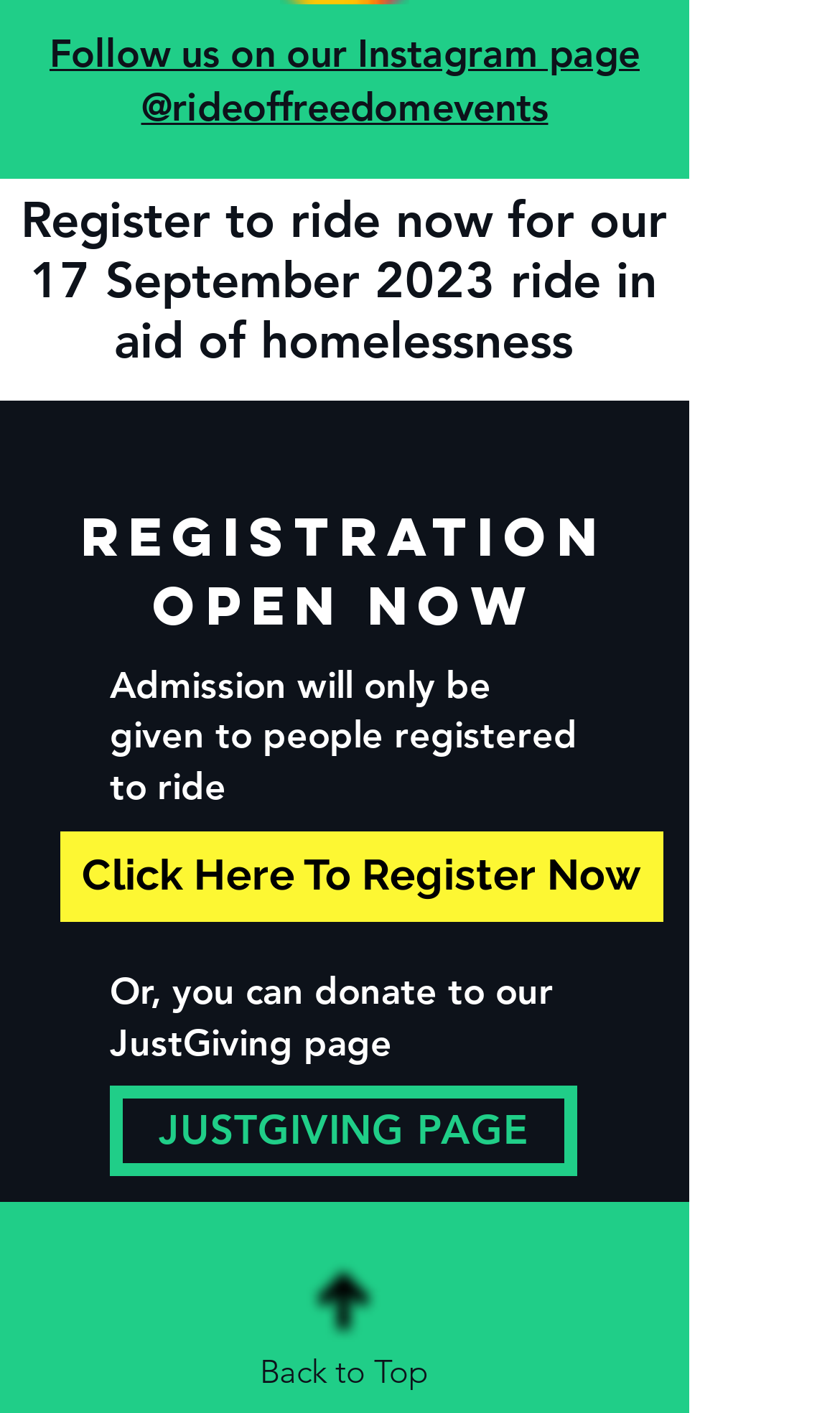Please analyze the image and provide a thorough answer to the question:
How can one participate in the ride event?

The webpage provides two options to participate in the ride event. One can either register to ride by clicking on the 'Click Here To Register Now' link or donate to the cause by visiting the JustGiving page.